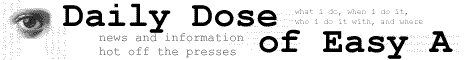Identify and describe all the elements present in the image.

The image features the title "Daily Dose" prominently displayed, accompanied by a stylized graphic of an eye, which adds a touch of intrigue. The text includes a tagline that reads, "...what I do, when I do it, who I do it with, and where," suggesting a personal and engaging approach to sharing news and information. Beneath the title, the phrase "news and information hot off the presses" further emphasizes the freshness and immediacy of the content being offered. The overall design and typography convey a dynamic blend of modernity and personal connection, setting the tone for the content that follows.